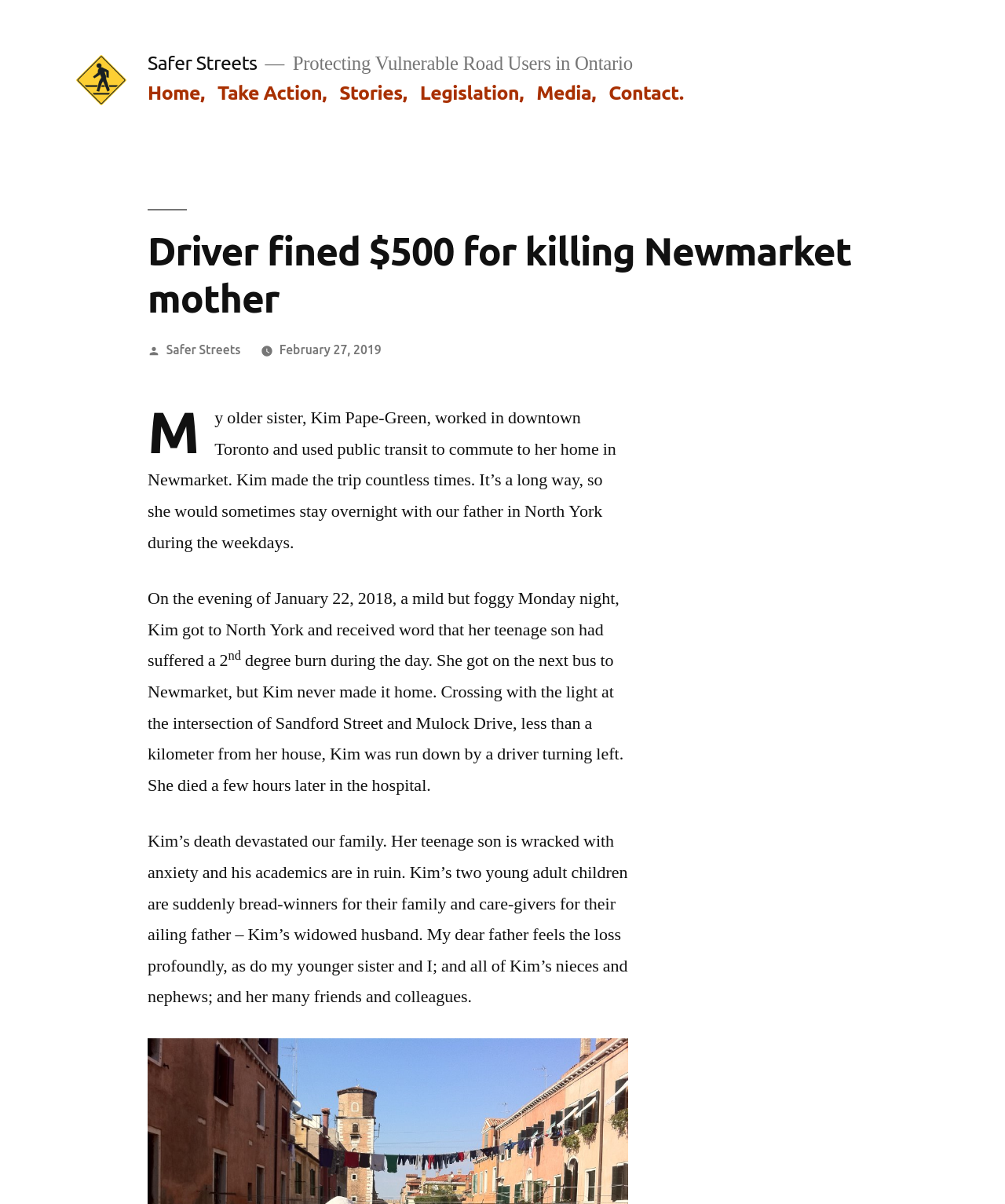Please identify the bounding box coordinates of the region to click in order to complete the task: "Donate to United Family Medicine". The coordinates must be four float numbers between 0 and 1, specified as [left, top, right, bottom].

None